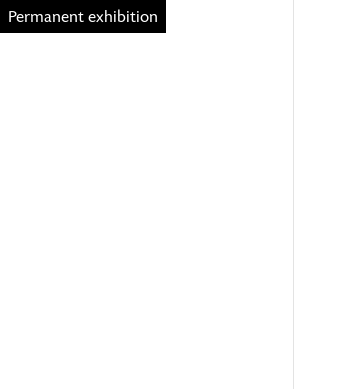Where is the permanent exhibition located?
Utilize the information in the image to give a detailed answer to the question.

The image features a text block labeled 'Permanent exhibition,' prominently displayed at the Kumu Art Museum, indicating that the permanent exhibition is located within the museum.